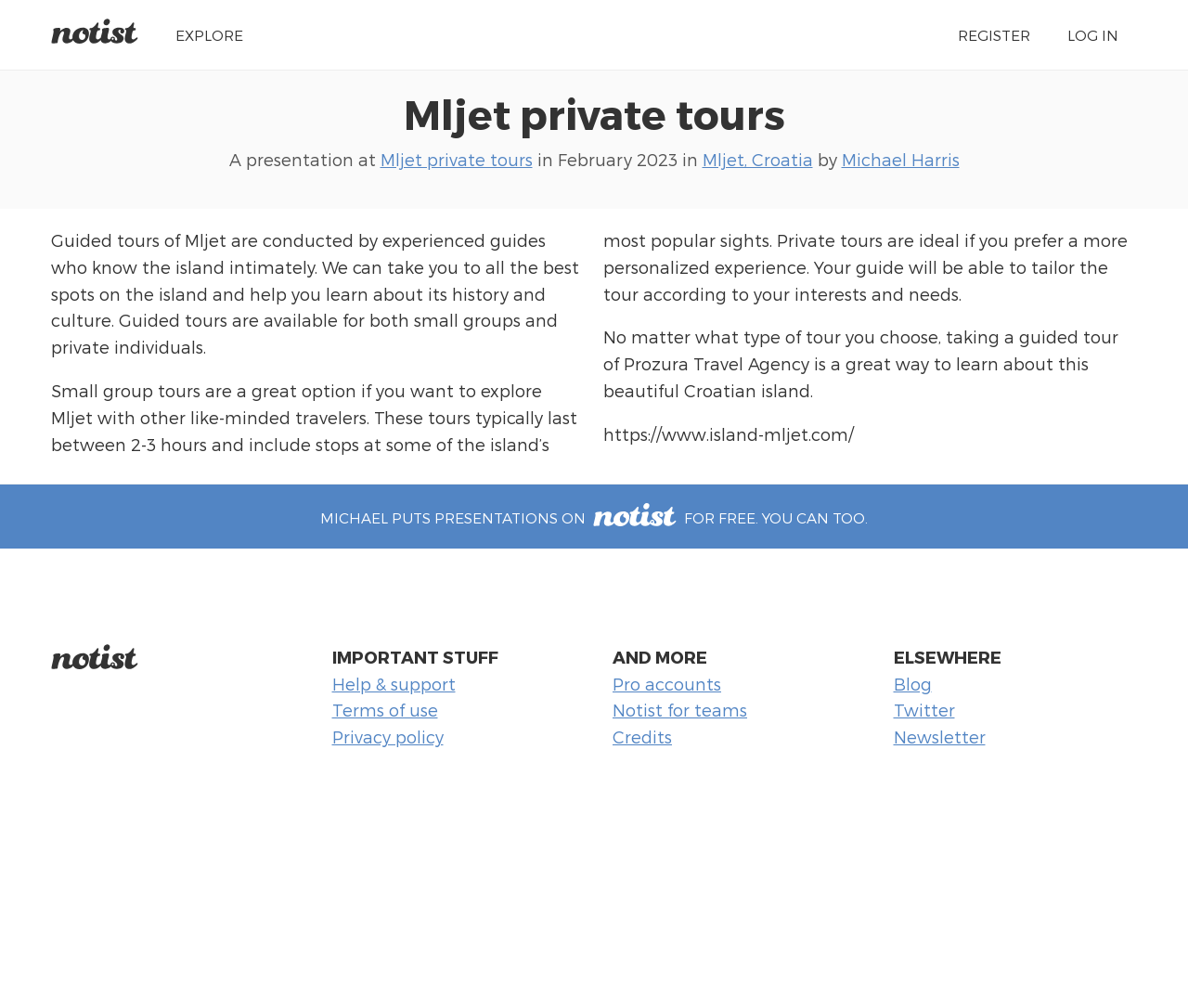Write an elaborate caption that captures the essence of the webpage.

The webpage is about Mljet private tours, with a focus on guided tours of the island. At the top, there are three links: "EXPLORE", "REGISTER", and "LOG IN", positioned from left to right. Below these links, there is a heading "Mljet private tours" with a link to the same name. 

To the right of the heading, there is a presentation information section, which includes a link to "Mljet private tours", a static text "A presentation at", another link to "Mljet private tours", a static text "in", a time element showing "February 2023", a link to "Mljet, Croatia", a static text "by", and a link to "Michael Harris".

Below the presentation information section, there are three paragraphs of text. The first paragraph describes the guided tours of Mljet, conducted by experienced guides who know the island intimately. The second paragraph explains the options of small group tours and private tours. The third paragraph concludes that taking a guided tour is a great way to learn about the island.

To the right of the third paragraph, there is a link to "https://www.island-mljet.com/". Below this link, there is a section promoting Notist, with a link "MICHAEL PUTS PRESENTATIONS ON Notist FOR FREE. YOU CAN TOO." and an image of Notist.

At the bottom of the page, there are three sections: "IMPORTANT STUFF", "AND MORE", and "ELSEWHERE". The "IMPORTANT STUFF" section includes links to "Help & support", "Terms of use", and "Privacy policy". The "AND MORE" section includes links to "Pro accounts", "Notist for teams", and "Credits". The "ELSEWHERE" section includes links to "Blog", "Twitter", and "Newsletter".